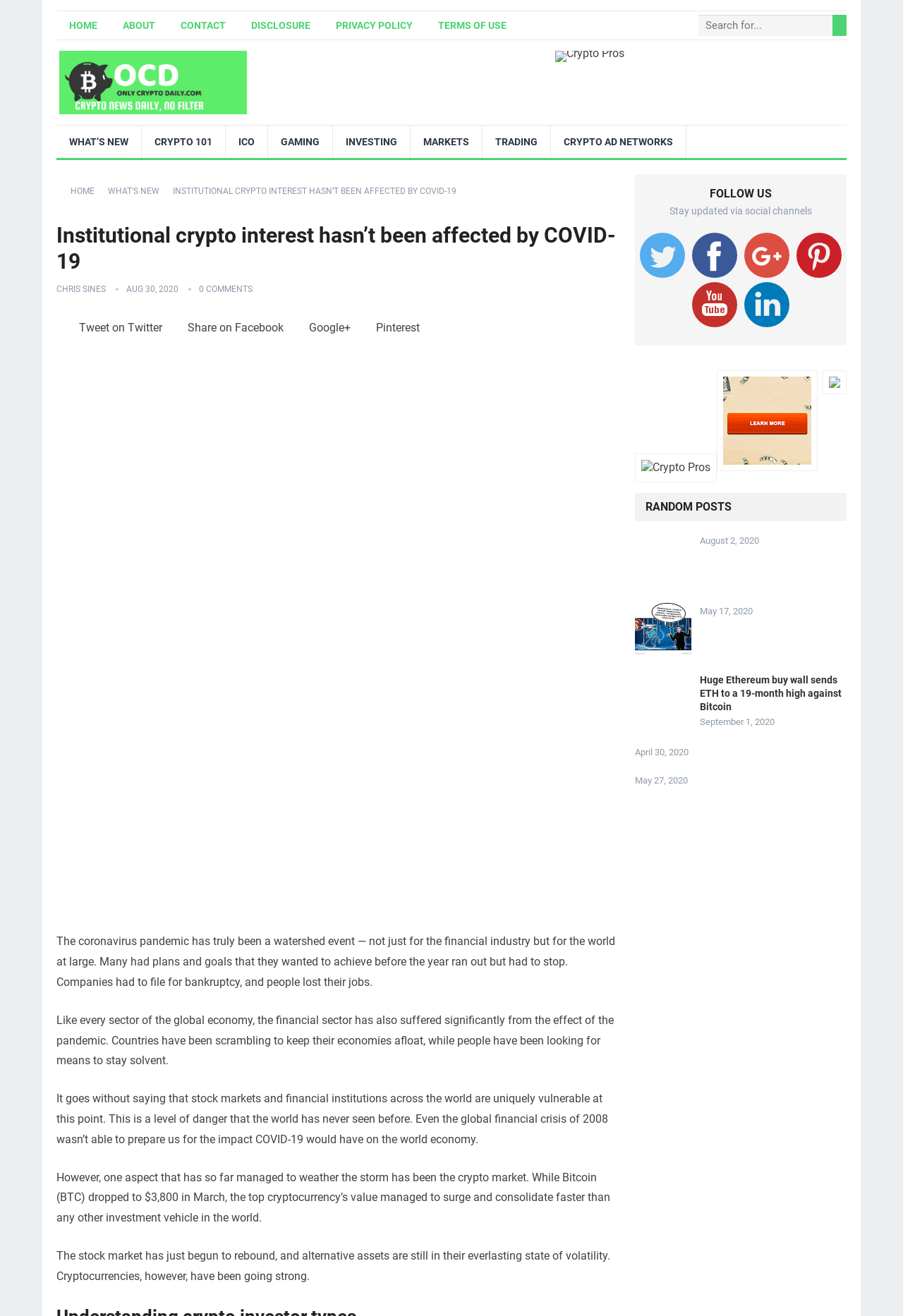Identify the bounding box coordinates of the section that should be clicked to achieve the task described: "Follow Crypto Pros on Twitter".

[0.062, 0.235, 0.088, 0.252]